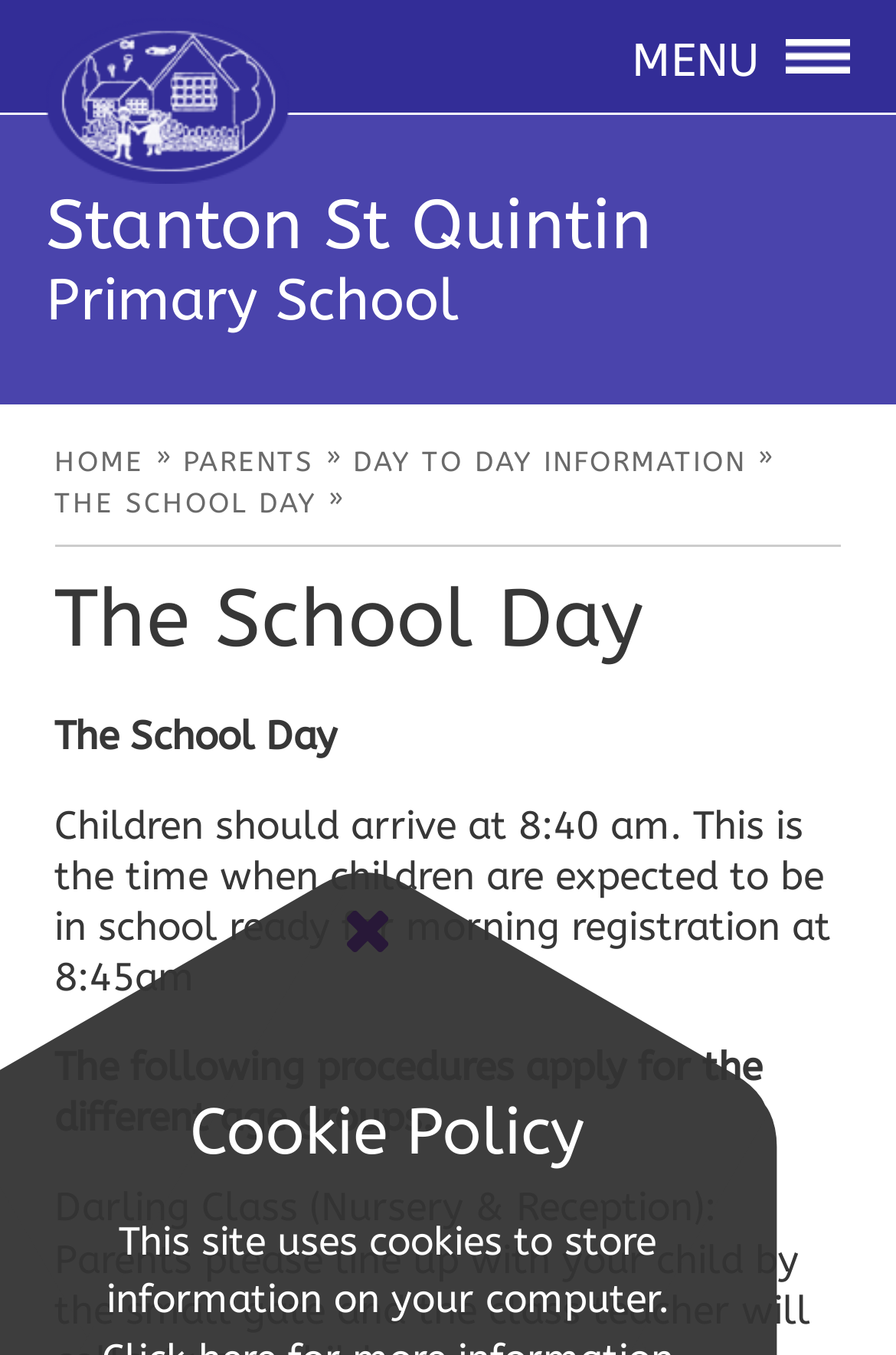Bounding box coordinates are specified in the format (top-left x, top-left y, bottom-right x, bottom-right y). All values are floating point numbers bounded between 0 and 1. Please provide the bounding box coordinate of the region this sentence describes: Jeason James

None